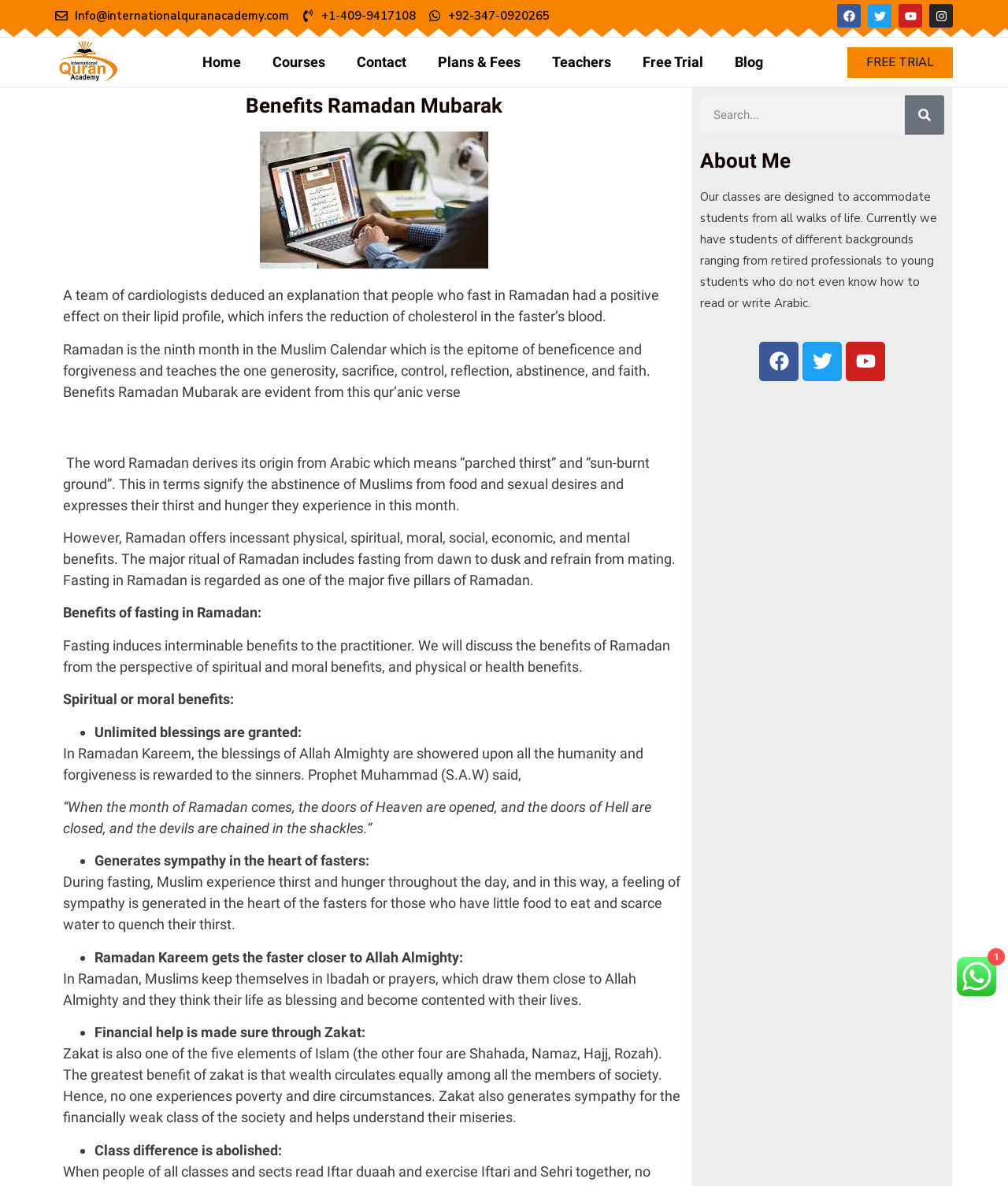Given the element description "Free Trial", identify the bounding box of the corresponding UI element.

[0.622, 0.037, 0.713, 0.068]